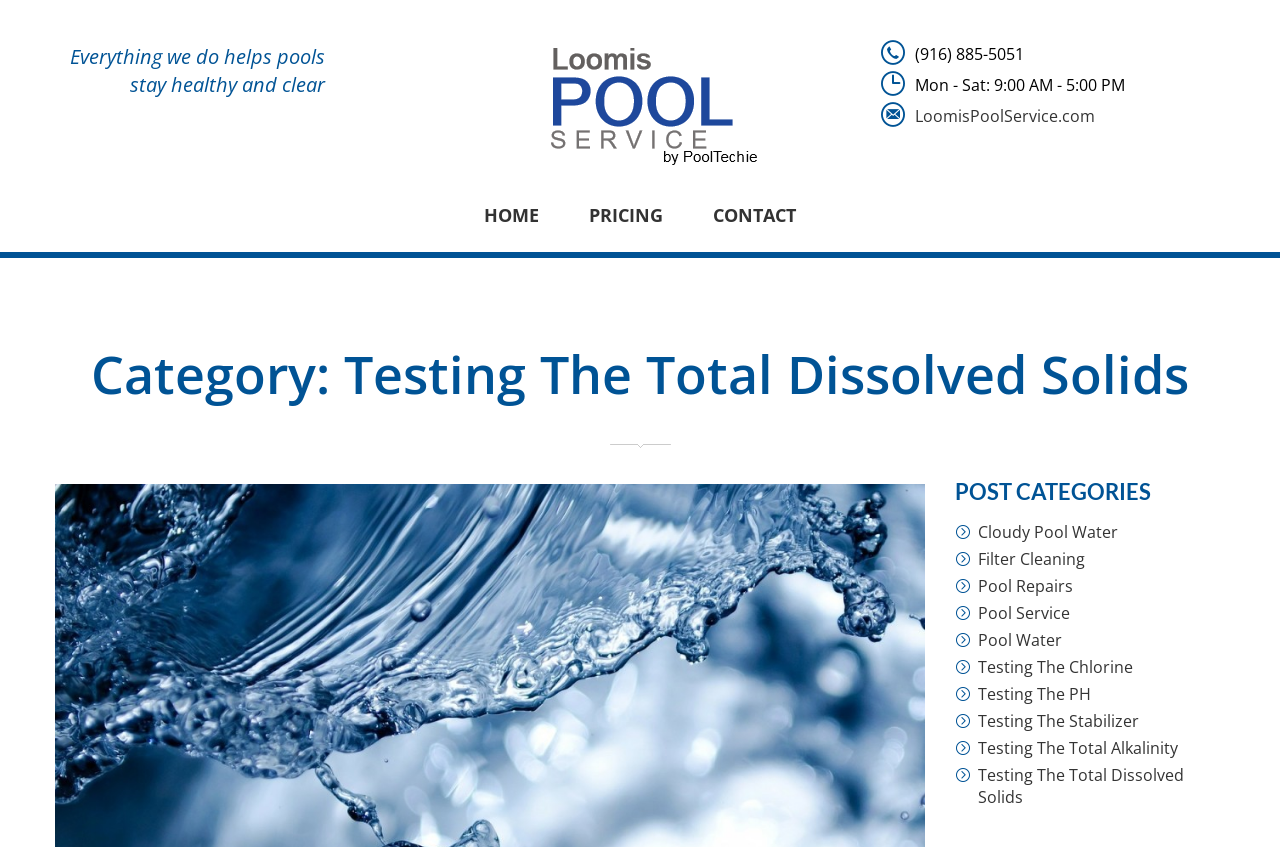Please specify the bounding box coordinates in the format (top-left x, top-left y, bottom-right x, bottom-right y), with values ranging from 0 to 1. Identify the bounding box for the UI component described as follows: Testing The Chlorine

[0.764, 0.774, 0.957, 0.8]